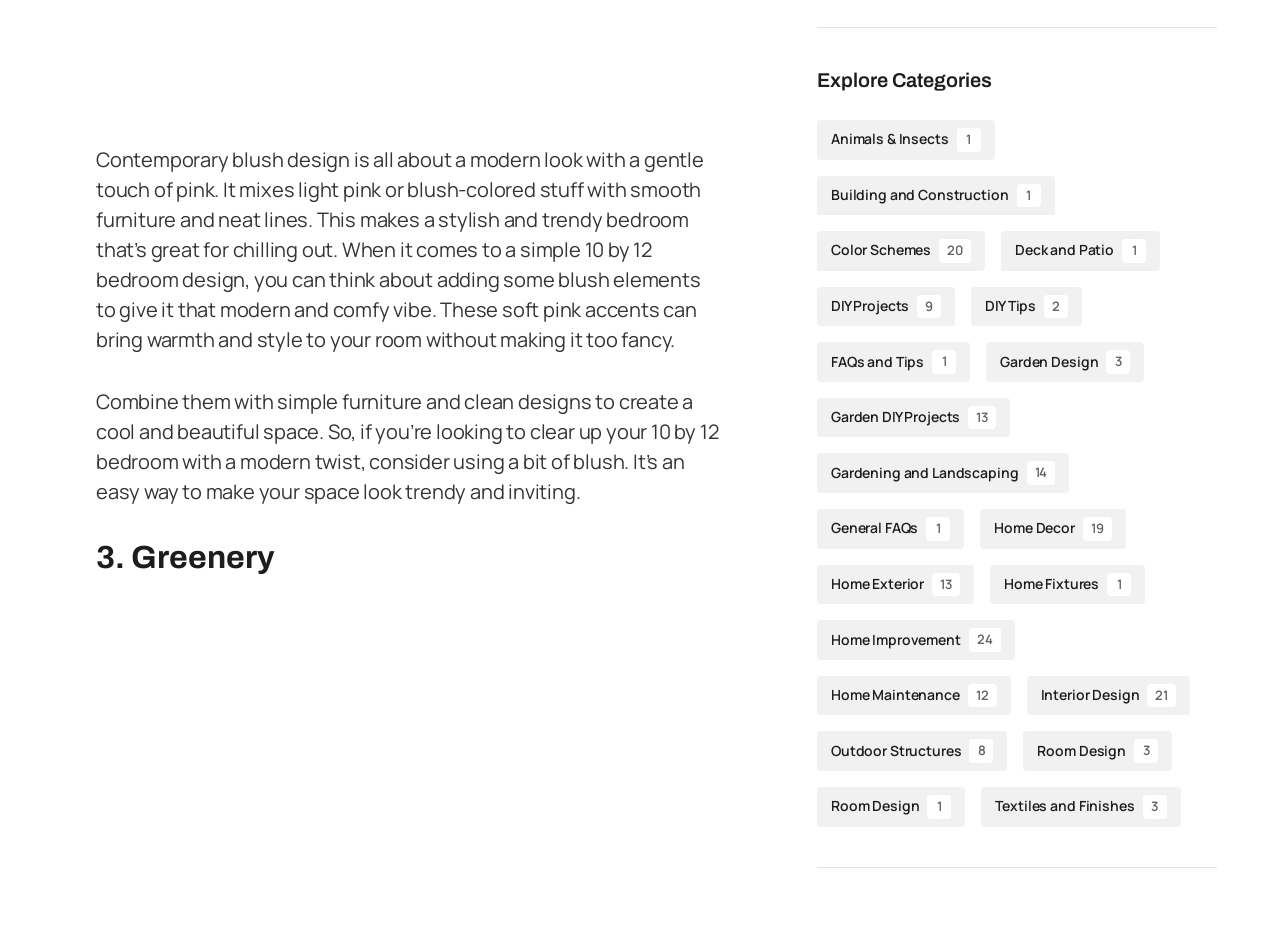What is the main topic of the text?
Identify the answer in the screenshot and reply with a single word or phrase.

Contemporary blush design